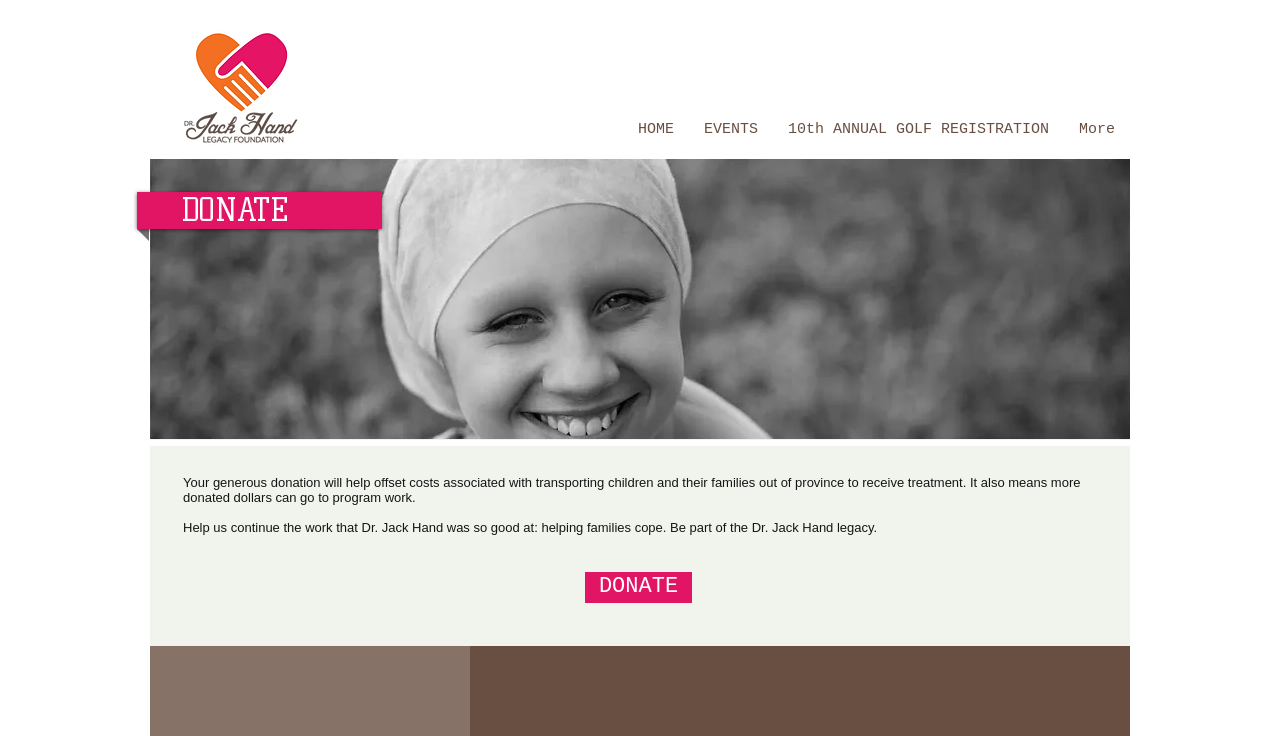Determine the bounding box coordinates for the UI element with the following description: "DONATE". The coordinates should be four float numbers between 0 and 1, represented as [left, top, right, bottom].

[0.457, 0.777, 0.541, 0.819]